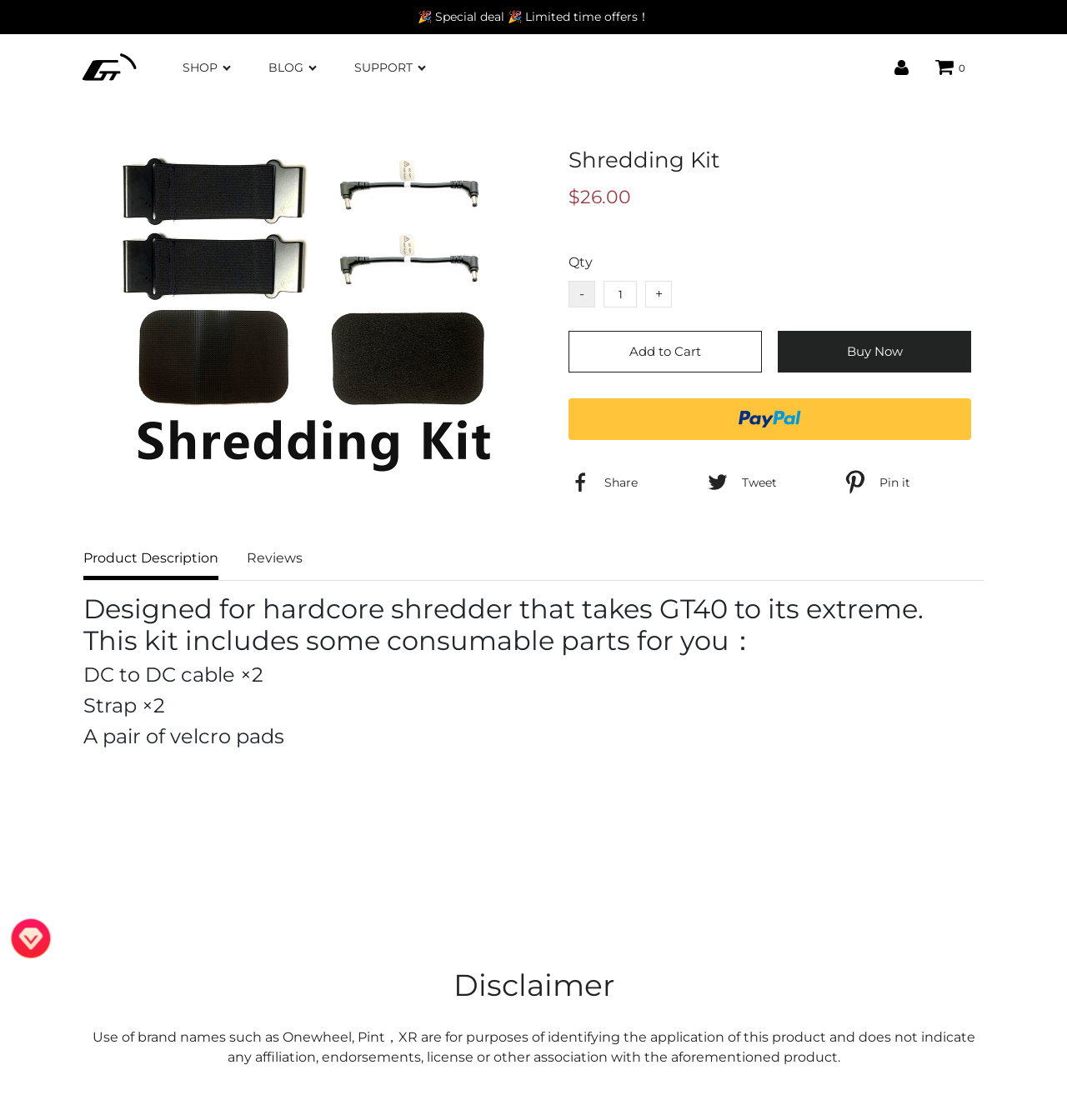How many DC to DC cables are included in the kit?
Use the image to answer the question with a single word or phrase.

2